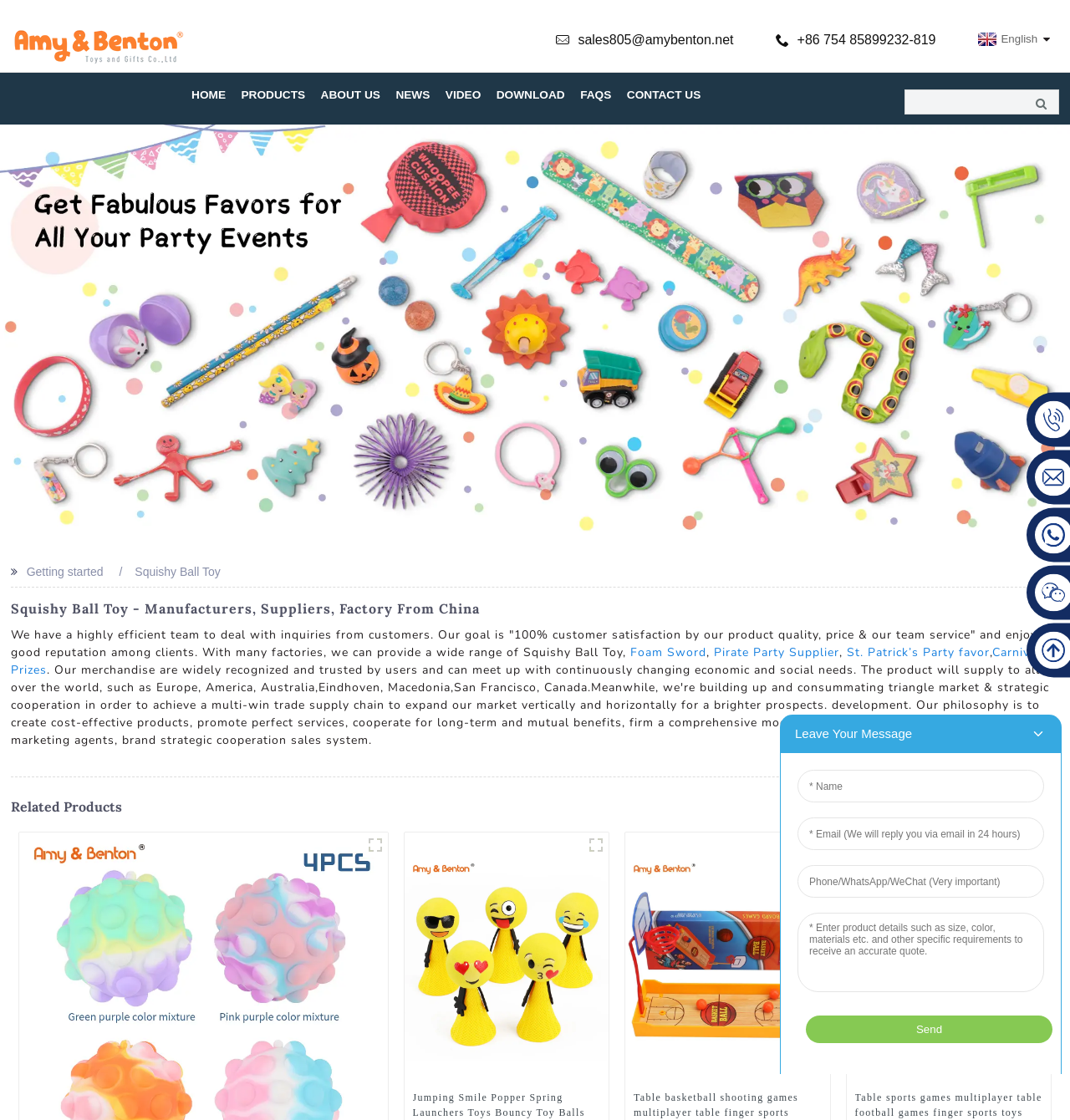Identify the bounding box coordinates of the clickable region to carry out the given instruction: "Explore the 'News' section".

None